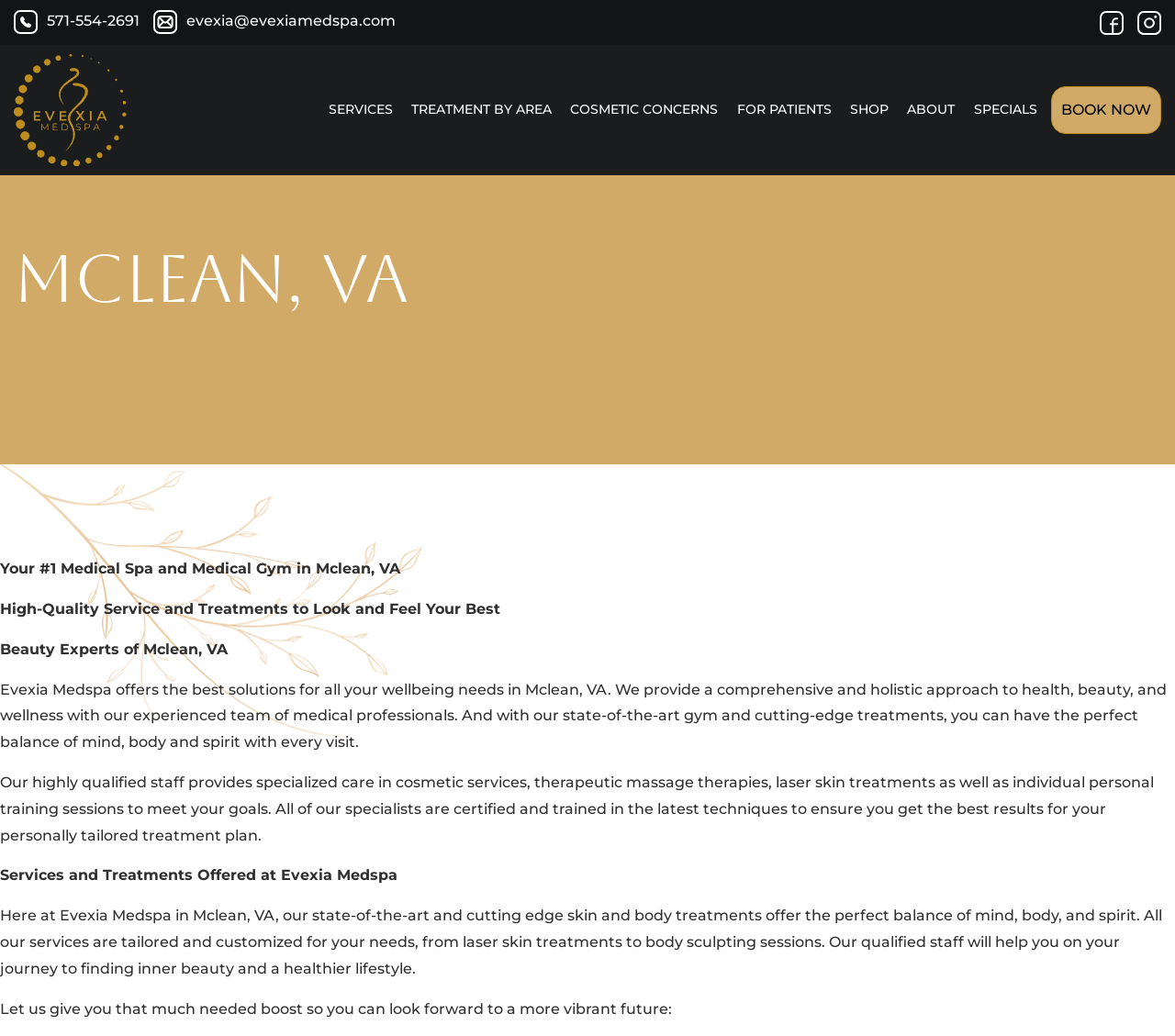Given the element description: "Other Env Topics", predict the bounding box coordinates of this UI element. The coordinates must be four float numbers between 0 and 1, given as [left, top, right, bottom].

None